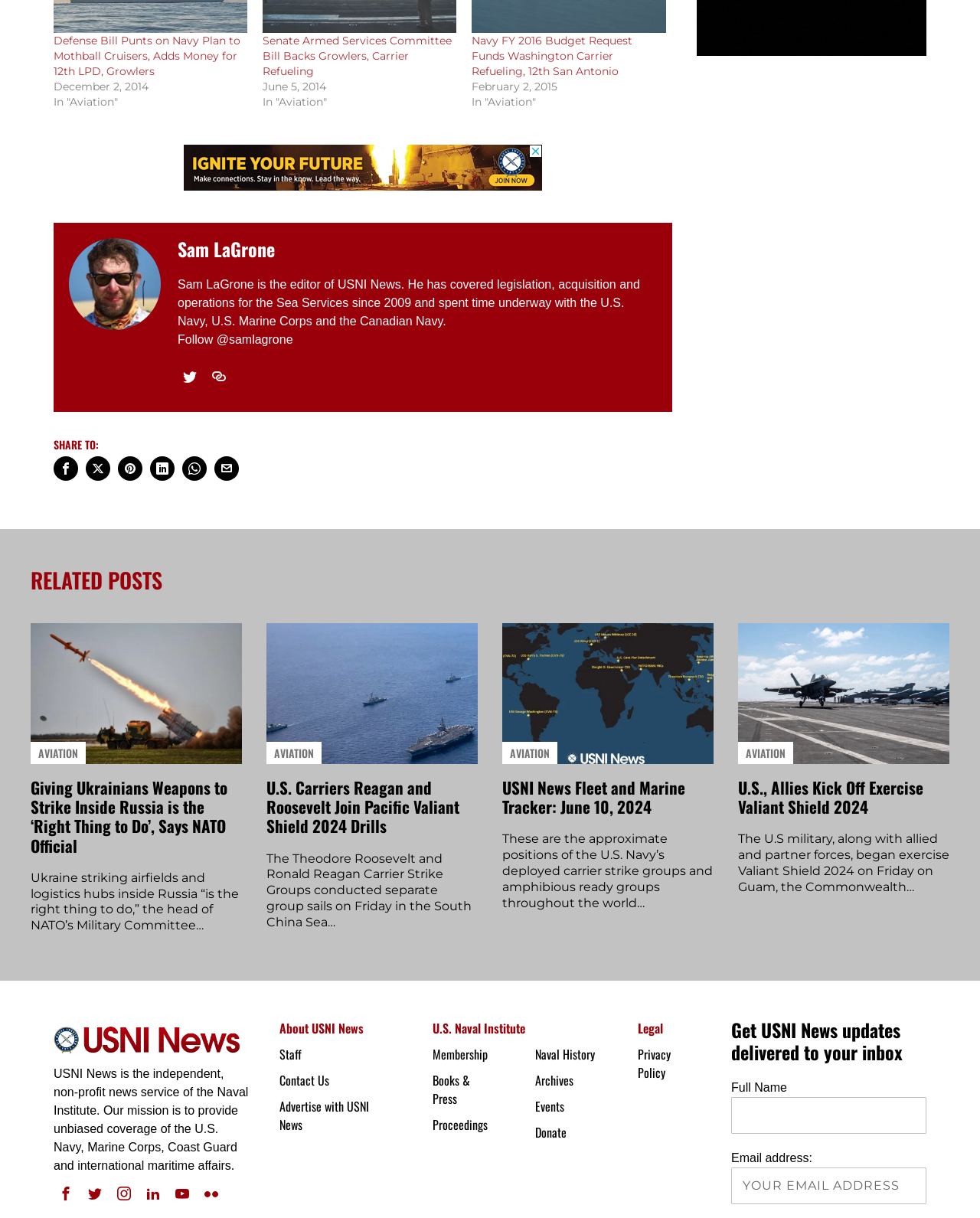What is the name of the news service that provides unbiased coverage of the U.S. Navy, Marine Corps, Coast Guard and international maritime affairs?
Please provide a single word or phrase in response based on the screenshot.

USNI News